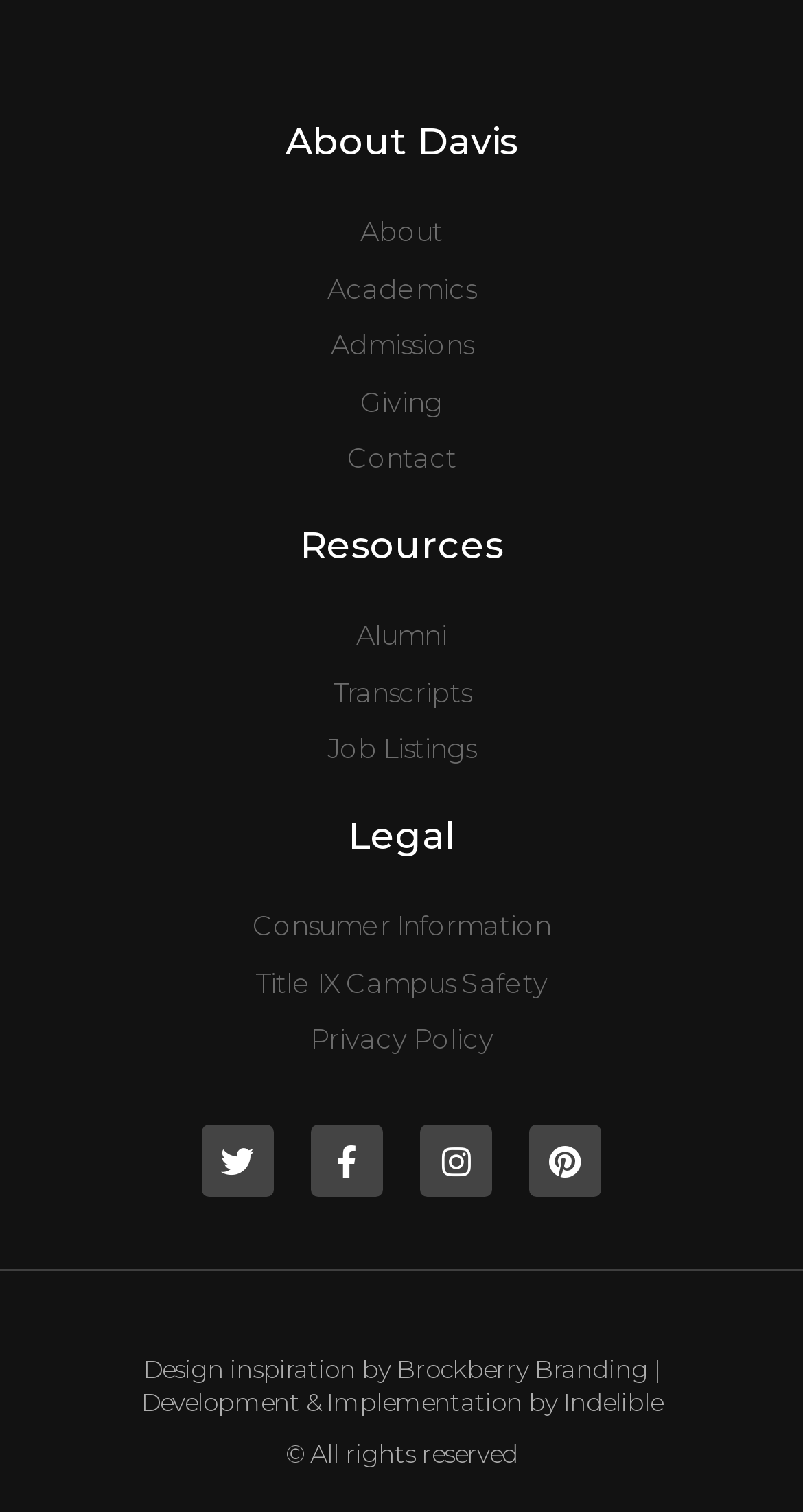Identify the bounding box coordinates of the section to be clicked to complete the task described by the following instruction: "Check Job Listings". The coordinates should be four float numbers between 0 and 1, formatted as [left, top, right, bottom].

[0.077, 0.48, 0.923, 0.511]